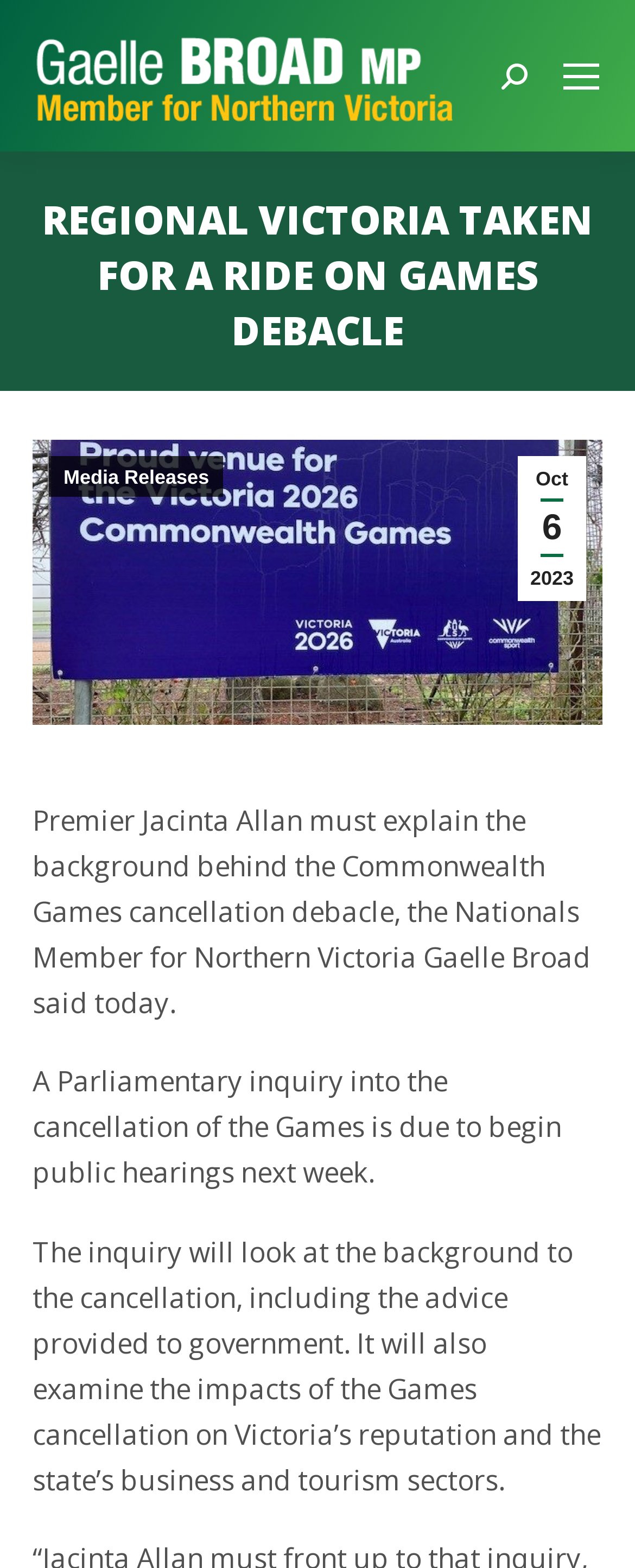What is the date of the media release?
Based on the image, answer the question in a detailed manner.

I found the answer by looking at the link with the text 'Oct 6 2023' which suggests that the date of the media release is October 6, 2023.